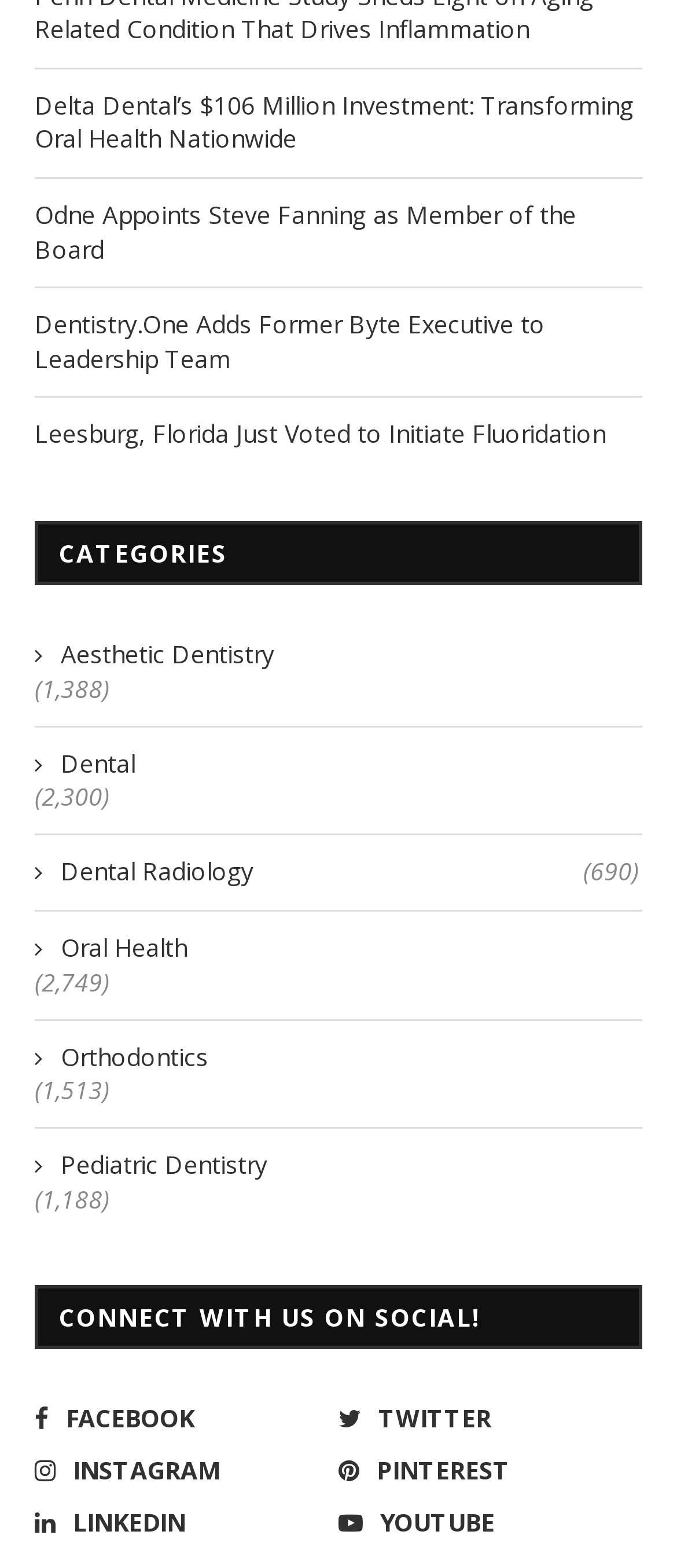Provide a brief response to the question below using one word or phrase:
How many categories are listed on the webpage?

7